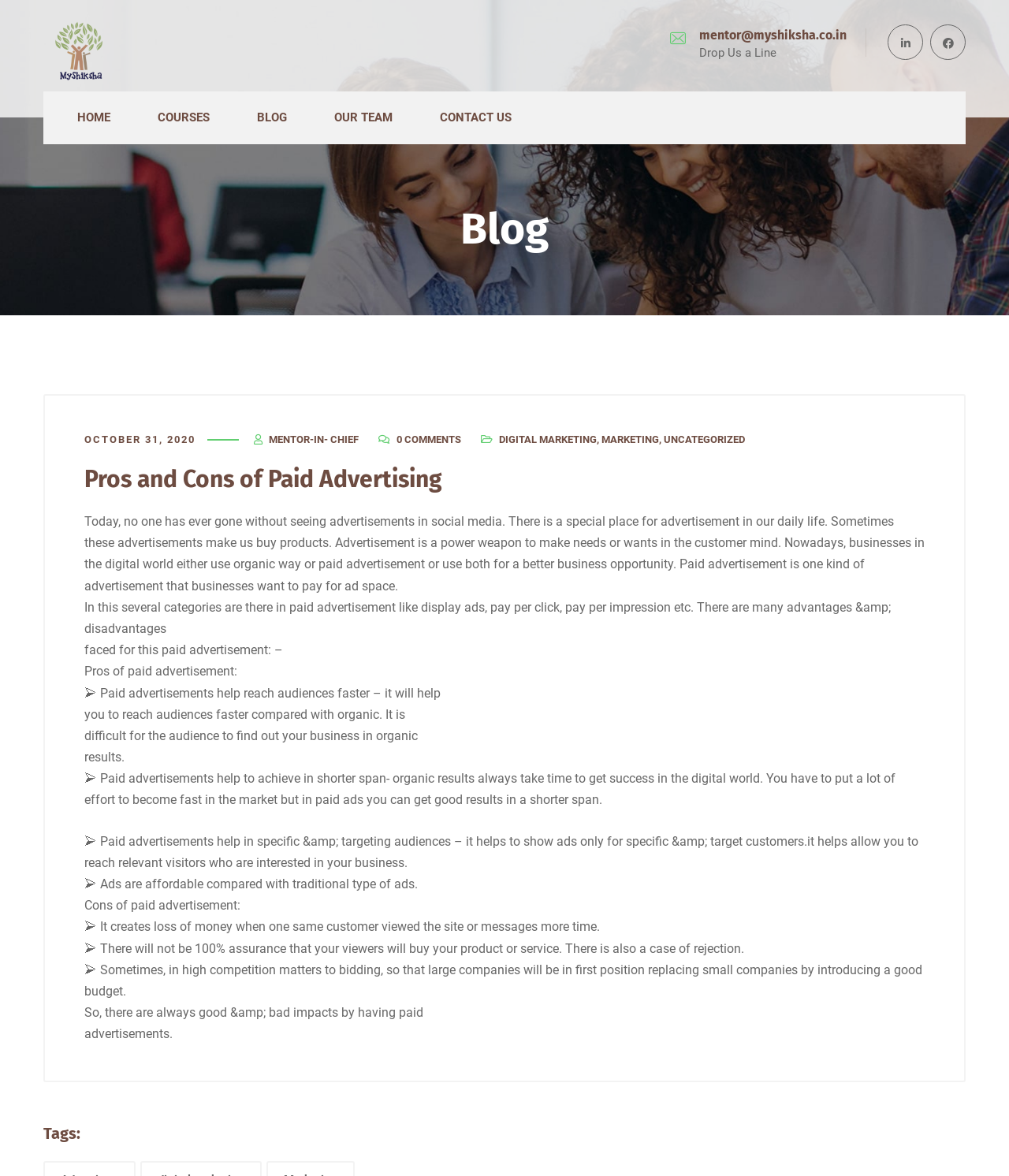What is the advantage of paid advertisements?
Give a single word or phrase as your answer by examining the image.

Reach audiences faster